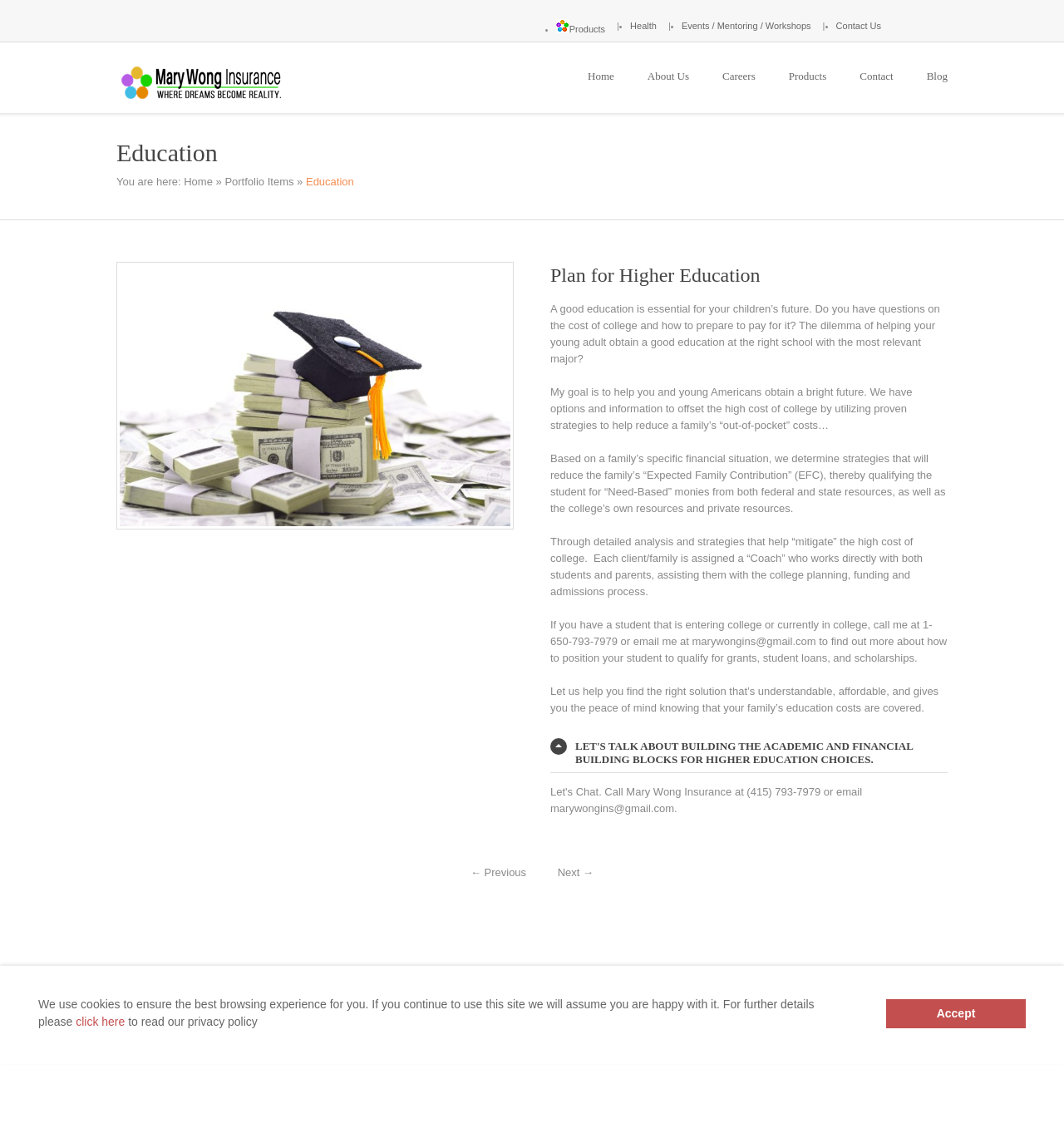How many types of insurance are listed?
Please answer using one word or phrase, based on the screenshot.

8